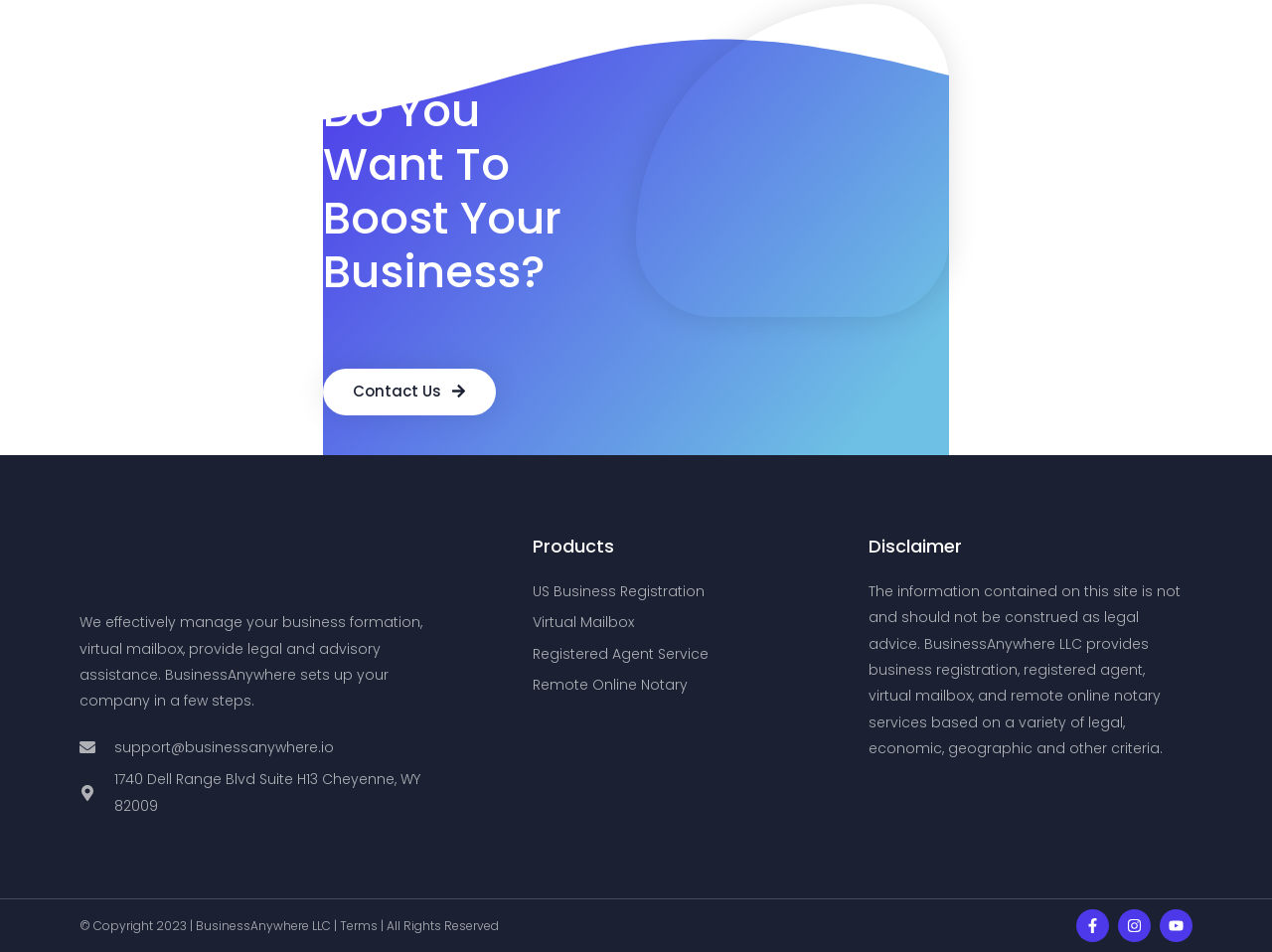With reference to the screenshot, provide a detailed response to the question below:
How many products are listed on the page?

I counted the number of products by looking at the links under the 'Products' heading, which are US Business Registration, Virtual Mailbox, Registered Agent Service, and Remote Online Notary.